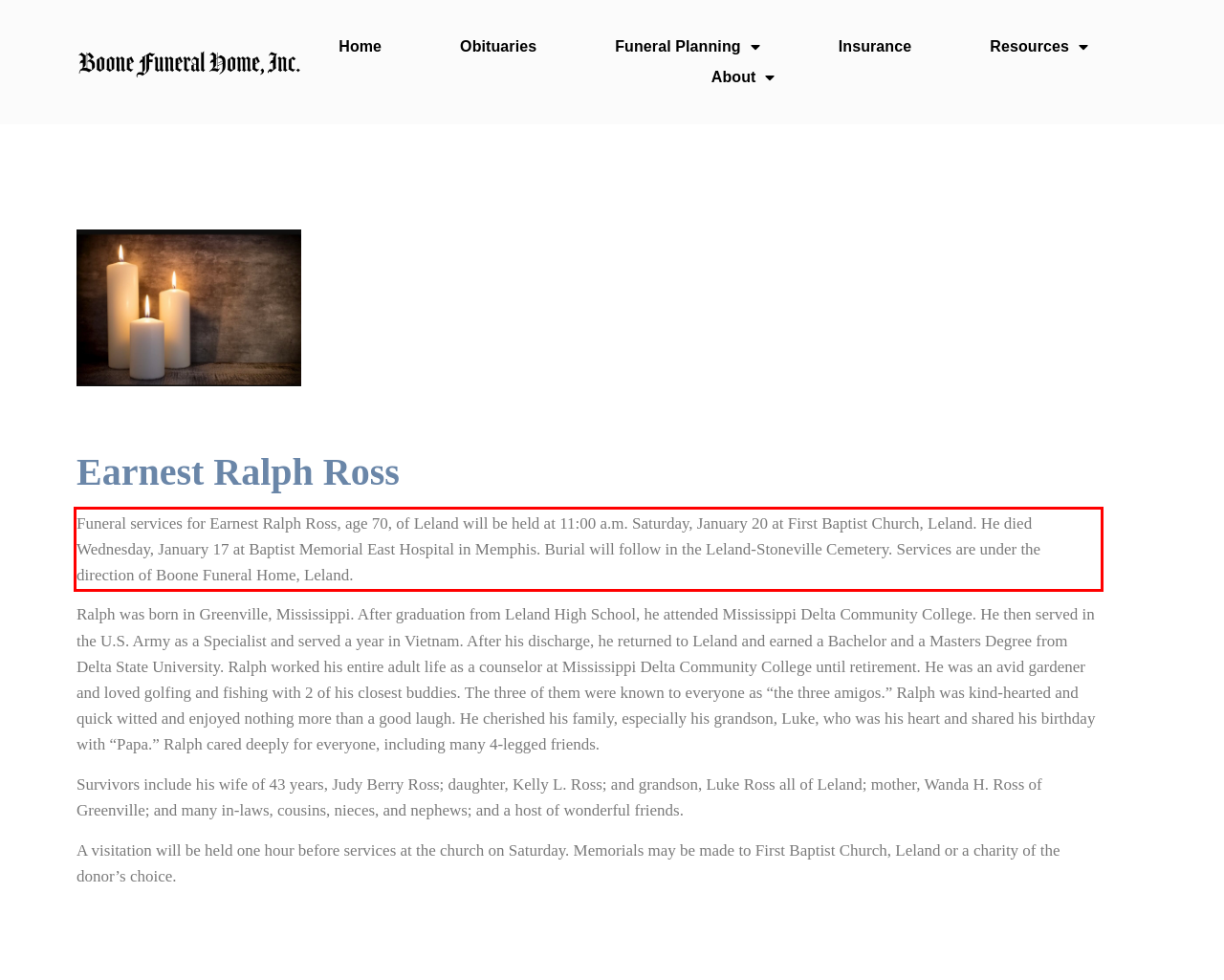Please perform OCR on the text within the red rectangle in the webpage screenshot and return the text content.

Funeral services for Earnest Ralph Ross, age 70, of Leland will be held at 11:00 a.m. Saturday, January 20 at First Baptist Church, Leland. He died Wednesday, January 17 at Baptist Memorial East Hospital in Memphis. Burial will follow in the Leland-Stoneville Cemetery. Services are under the direction of Boone Funeral Home, Leland.